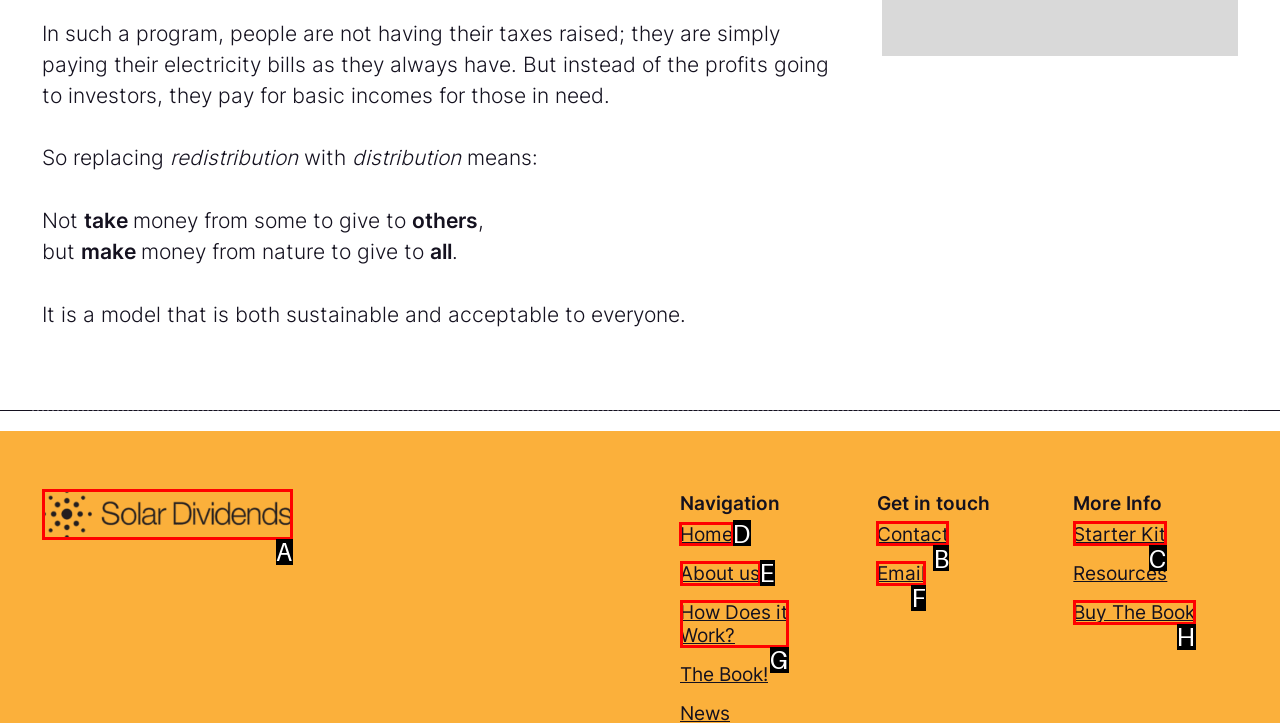From the given choices, which option should you click to complete this task: Go to Home? Answer with the letter of the correct option.

D